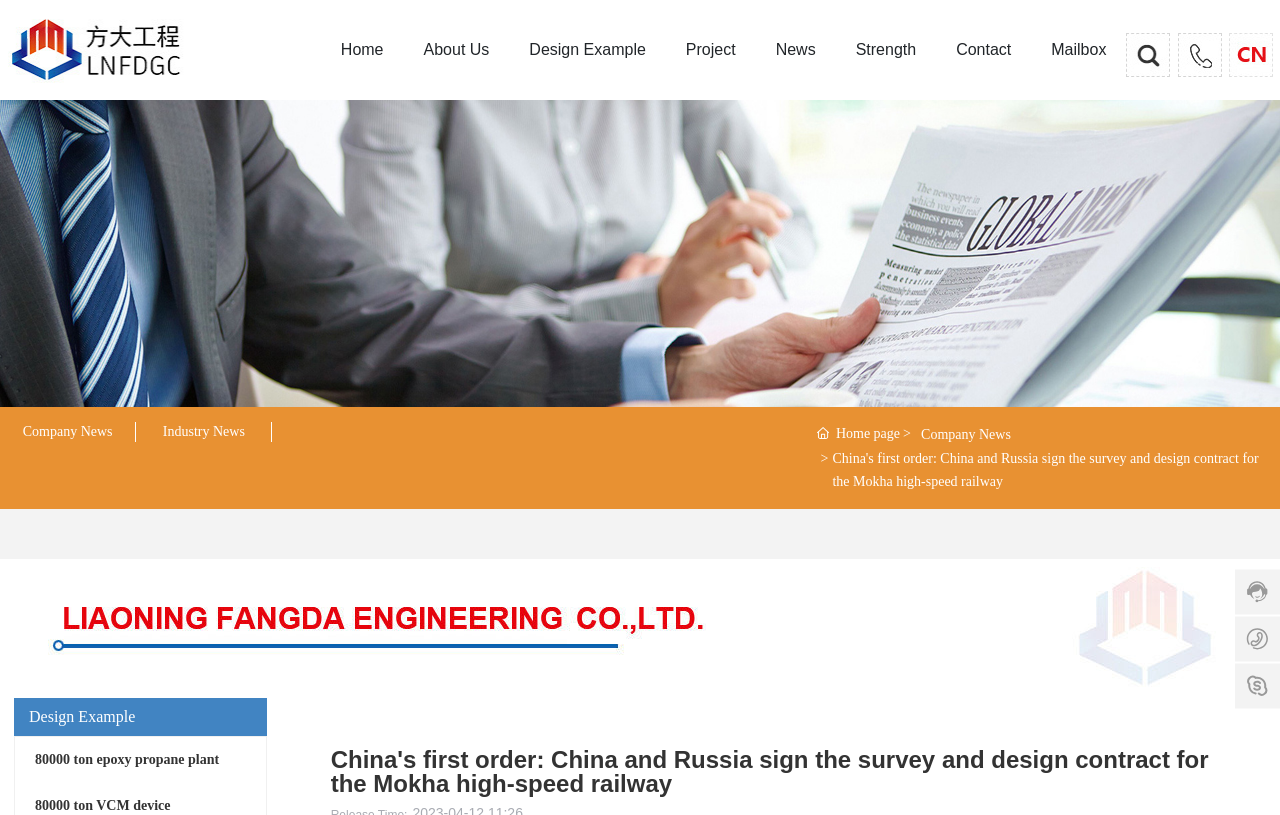Please determine the bounding box coordinates of the element to click on in order to accomplish the following task: "Call the phone number +86-429-2556801". Ensure the coordinates are four float numbers ranging from 0 to 1, i.e., [left, top, right, bottom].

[0.992, 0.602, 0.999, 0.966]